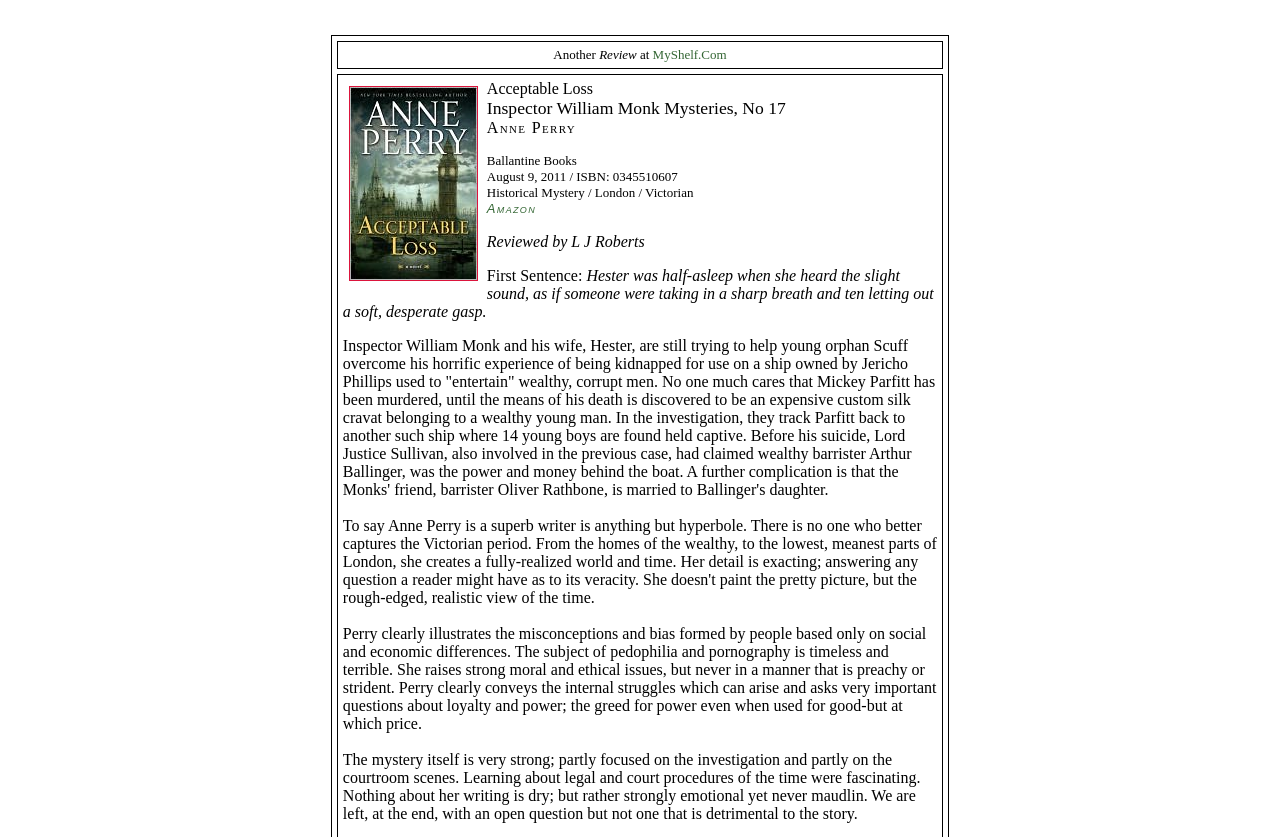Write an extensive caption that covers every aspect of the webpage.

This webpage is a book review page, specifically for the book "Acceptable Loss" by Anne Perry. At the top, there is a row with a grid cell containing a link to "MyShelf.Com" and a layout table with an image, likely the book cover, on the left and text on the right. The text includes the book title, series, author, publisher, publication date, and genre.

Below this, there are several blocks of text. The first block is a brief summary of the book, describing the plot and themes. This is followed by a block of text with the first sentence of the book. The next block is a longer summary of the book, detailing the investigation and courtroom scenes.

The review itself is divided into two paragraphs. The first paragraph discusses the author's writing style, praising her ability to raise important moral and ethical questions without being preachy. The second paragraph focuses on the mystery itself, describing it as strong and engaging, with fascinating details about legal and court procedures of the time.

There are also several links on the page, including one to Amazon, and text indicating that the book was reviewed by L J Roberts. Overall, the page is dedicated to providing a detailed review of the book, with a focus on the plot, themes, and writing style.